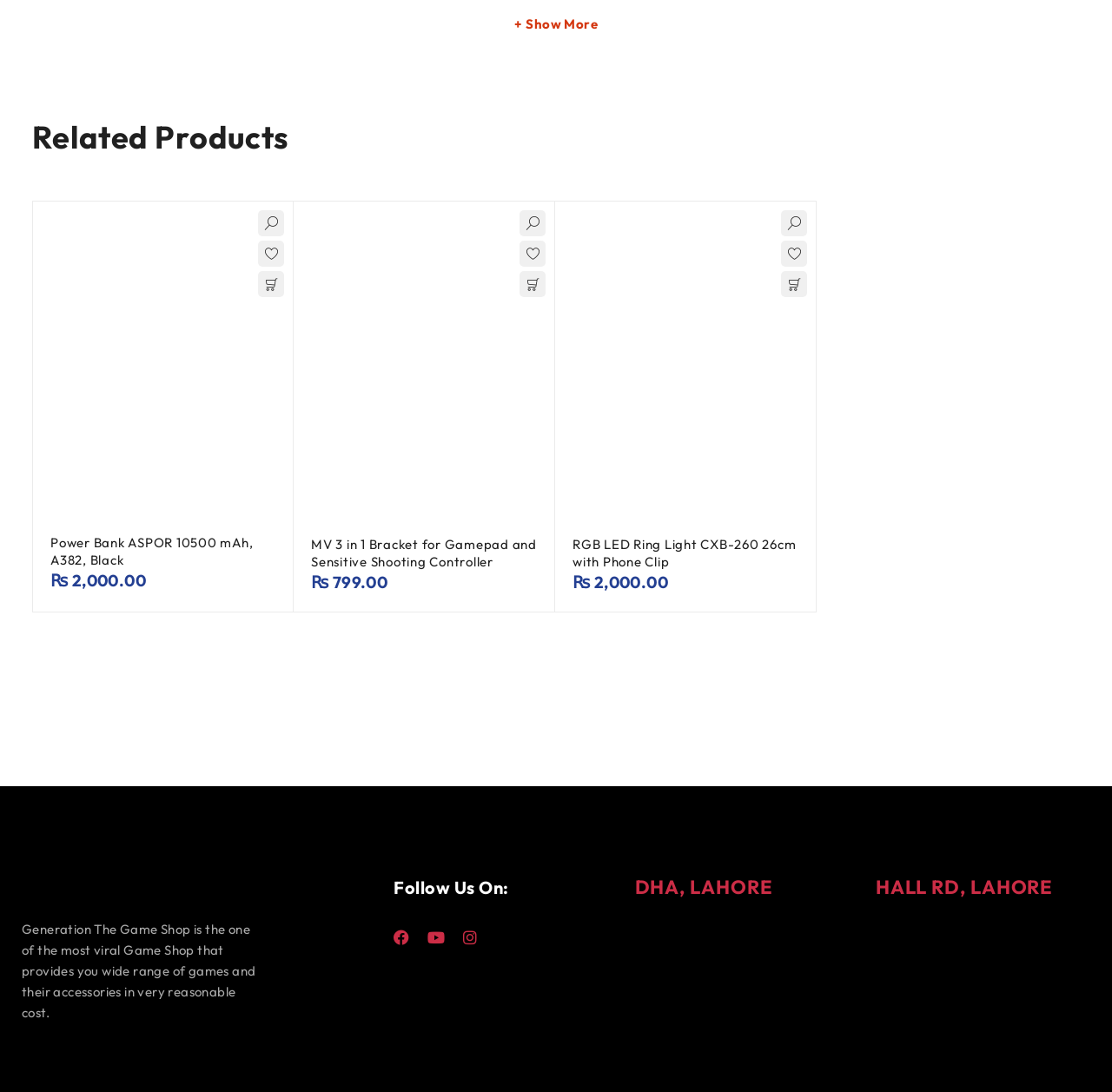Please provide a brief answer to the following inquiry using a single word or phrase:
How many products are shown on this page?

3